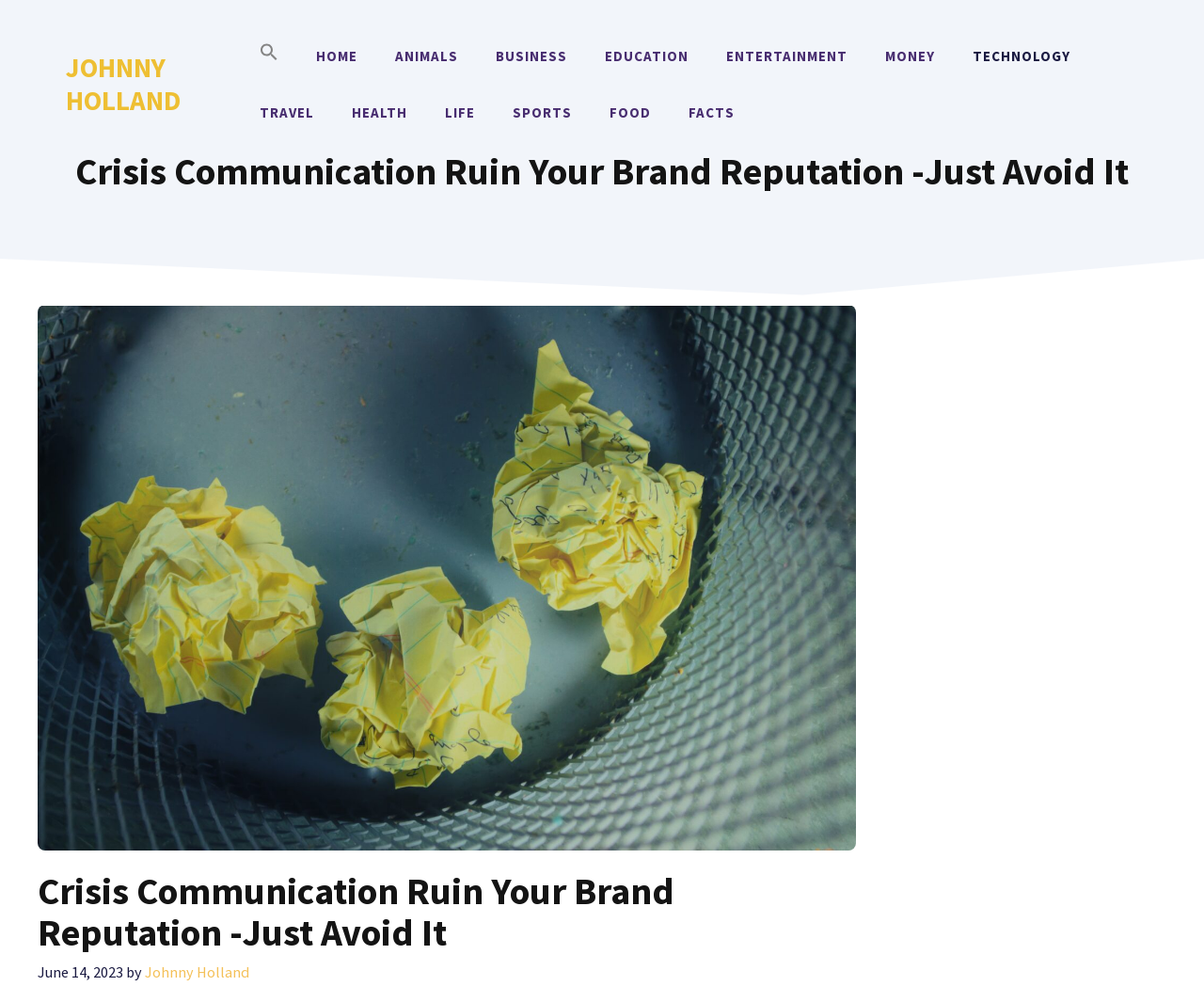Give a detailed overview of the webpage's appearance and contents.

The webpage is about crisis communication and its impact on brand reputation. At the top, there is a banner with the site's name, accompanied by a link to the author, Johnny Holland. Below the banner, a navigation menu is situated, featuring a search icon link on the left, followed by various category links, including Home, Animals, Business, Education, and more, stretching across the top of the page.

The main content area is dominated by a large heading that reads "Crisis Communication Ruin Your Brand Reputation -Just Avoid It", accompanied by an image related to the topic. Below the heading, there is a subheading with the same text, followed by a timestamp indicating the article was published on June 14, 2023, and attributed to Johnny Holland.

The overall structure of the page is organized, with clear headings and concise text, making it easy to navigate and understand the content.